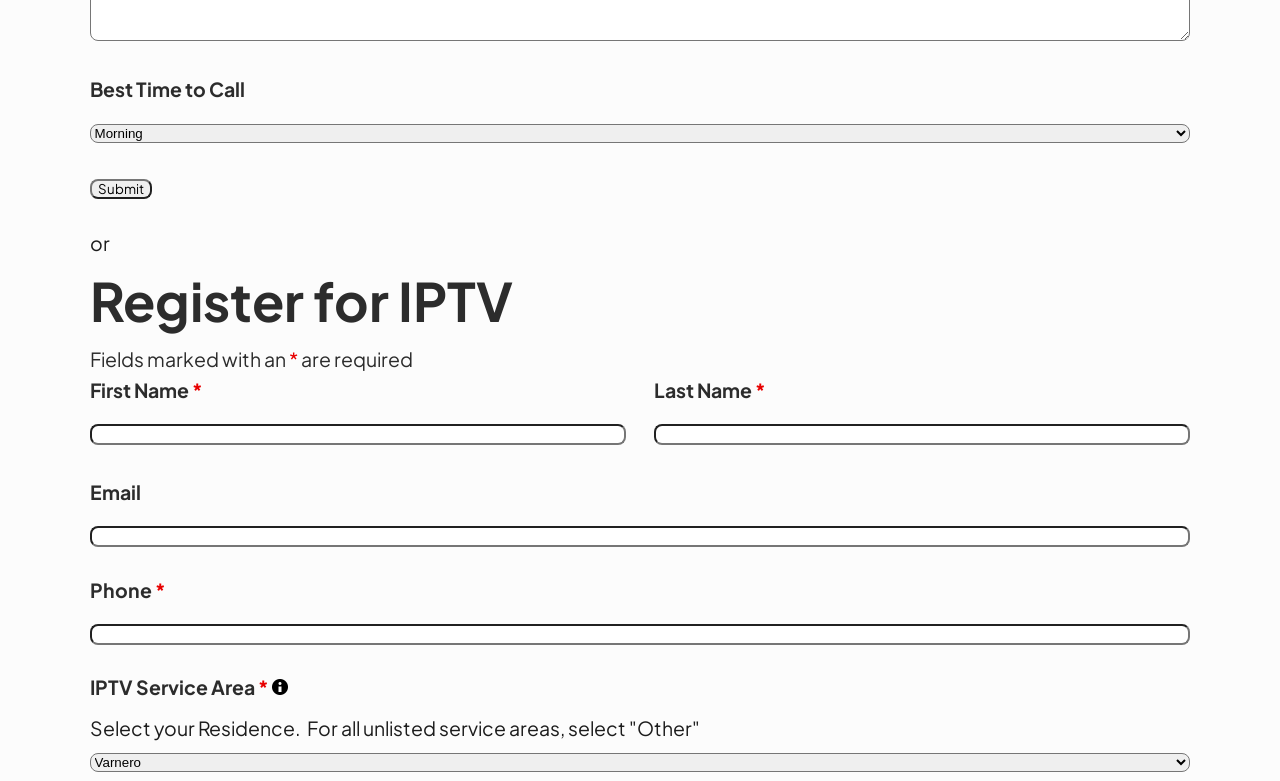Answer in one word or a short phrase: 
Is the 'Email' field required?

No